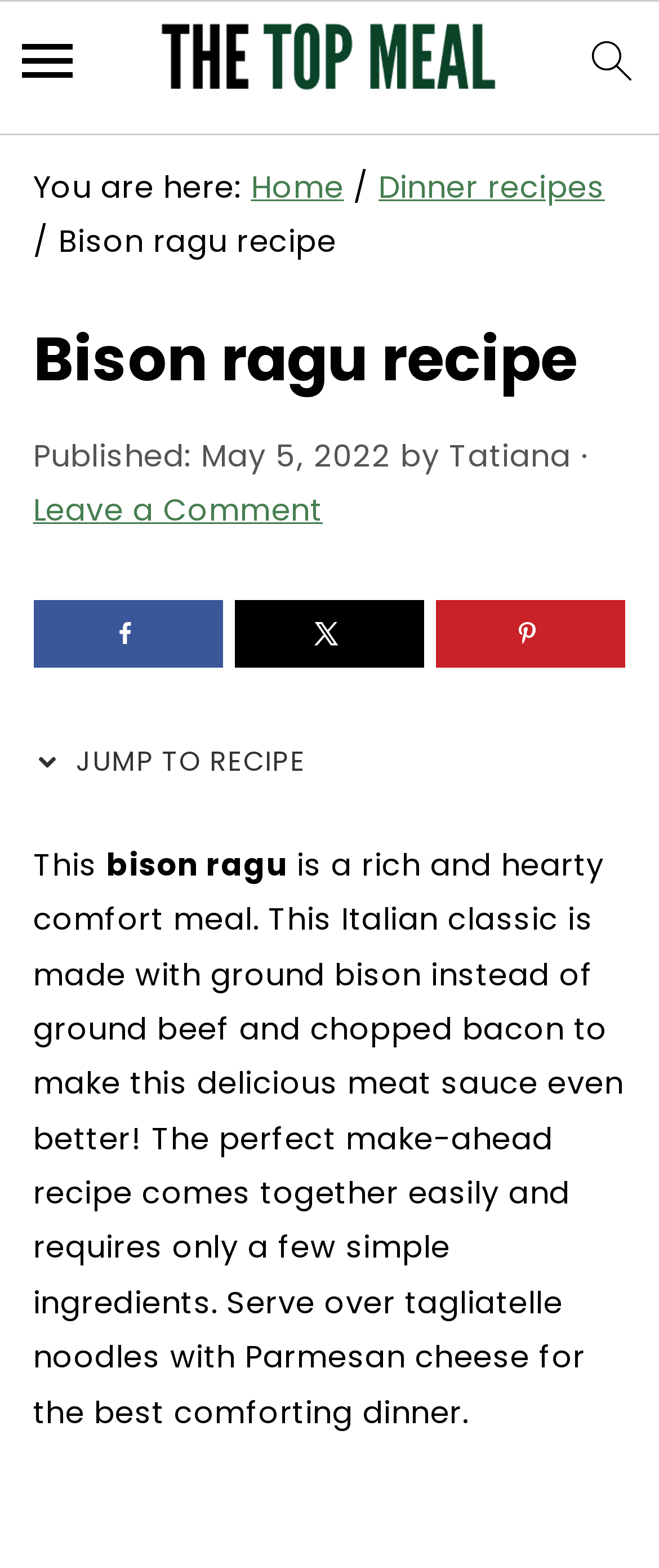Detail the various sections and features of the webpage.

This webpage is about a recipe for bison ragu, a delicious and easy-to-make family-friendly dinner. At the top of the page, there are three "Skip to" links, followed by a menu icon, a link to the homepage, and a search icon. Below these elements, there is a breadcrumb navigation section that shows the current page's location, with links to "Home" and "Dinner recipes".

The main content of the page is divided into two sections. The first section has a header with the title "Bison ragu recipe" and some metadata, including the publication date and author. Below the header, there are several social media sharing links and a "Leave a Comment" link.

The second section starts with a brief introduction to the recipe, followed by a longer paragraph that describes the dish and its ingredients. The text is accompanied by a few images, but their content is not specified.

At the bottom of the page, there is a prominent "JUMP TO RECIPE" link, which suggests that the recipe instructions are located further down the page, although they are not included in the provided accessibility tree.